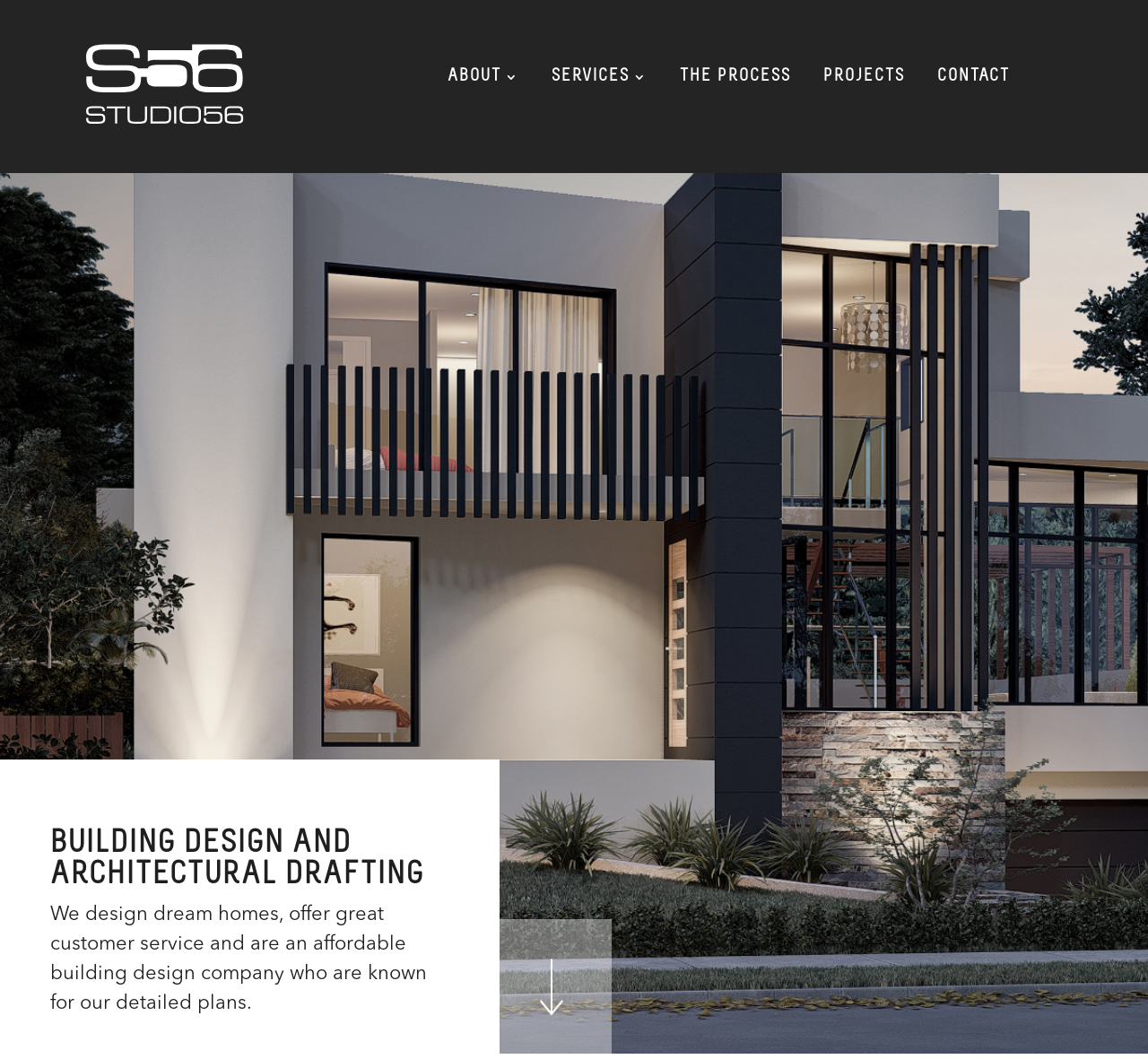What is the company's specialty?
Use the image to give a comprehensive and detailed response to the question.

Based on the webpage, I can see that the company's specialty is building design because the heading 'BUILDING DESIGN AND ARCHITECTURAL DRAFTING' is prominent on the page, and the static text 'We design dream homes, offer great customer service and are an affordable building design company who are known for our detailed plans.' also supports this conclusion.